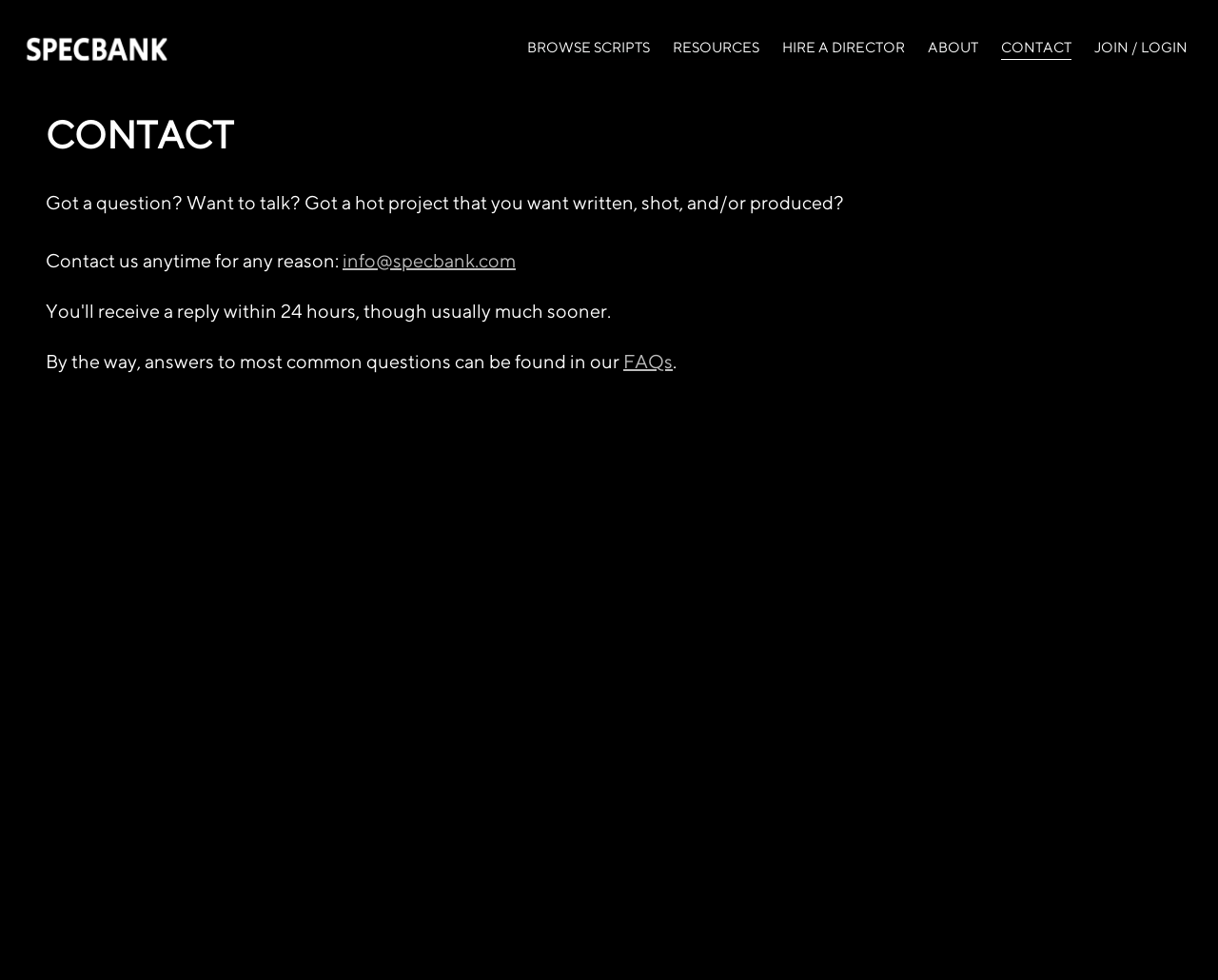Describe every aspect of the webpage comprehensively.

The webpage is about Specbank, a platform related to TV commercial scripts. At the top, there is a navigation menu with six links: "BROWSE SCRIPTS", "RESOURCES", "HIRE A DIRECTOR", "ABOUT", "CONTACT", and "JOIN / LOGIN". The "CONTACT" link is currently active.

Below the navigation menu, there is a section with a brief introduction to the contact page. The text reads, "Got a question? Want to talk? Got a hot project that you want written, shot, and/or produced?" followed by "Contact us anytime for any reason:". 

To the right of the introduction, there is a link to the email address "info@specbank.com". Below the introduction, there is another paragraph of text that says, "By the way, answers to most common questions can be found in our" followed by a link to the "FAQs" page.